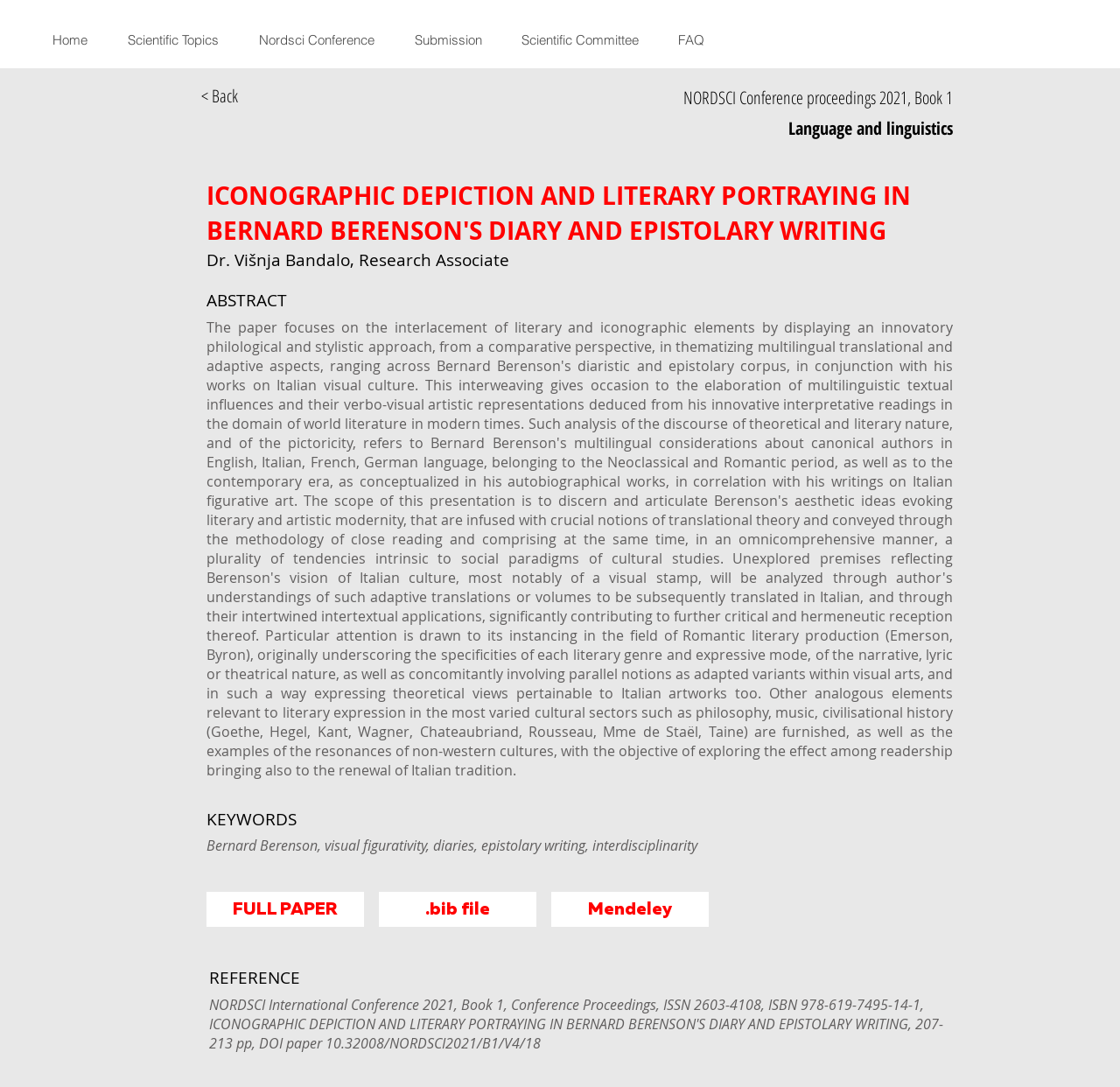Using the provided description FULL PAPER, find the bounding box coordinates for the UI element. Provide the coordinates in (top-left x, top-left y, bottom-right x, bottom-right y) format, ensuring all values are between 0 and 1.

[0.184, 0.821, 0.325, 0.853]